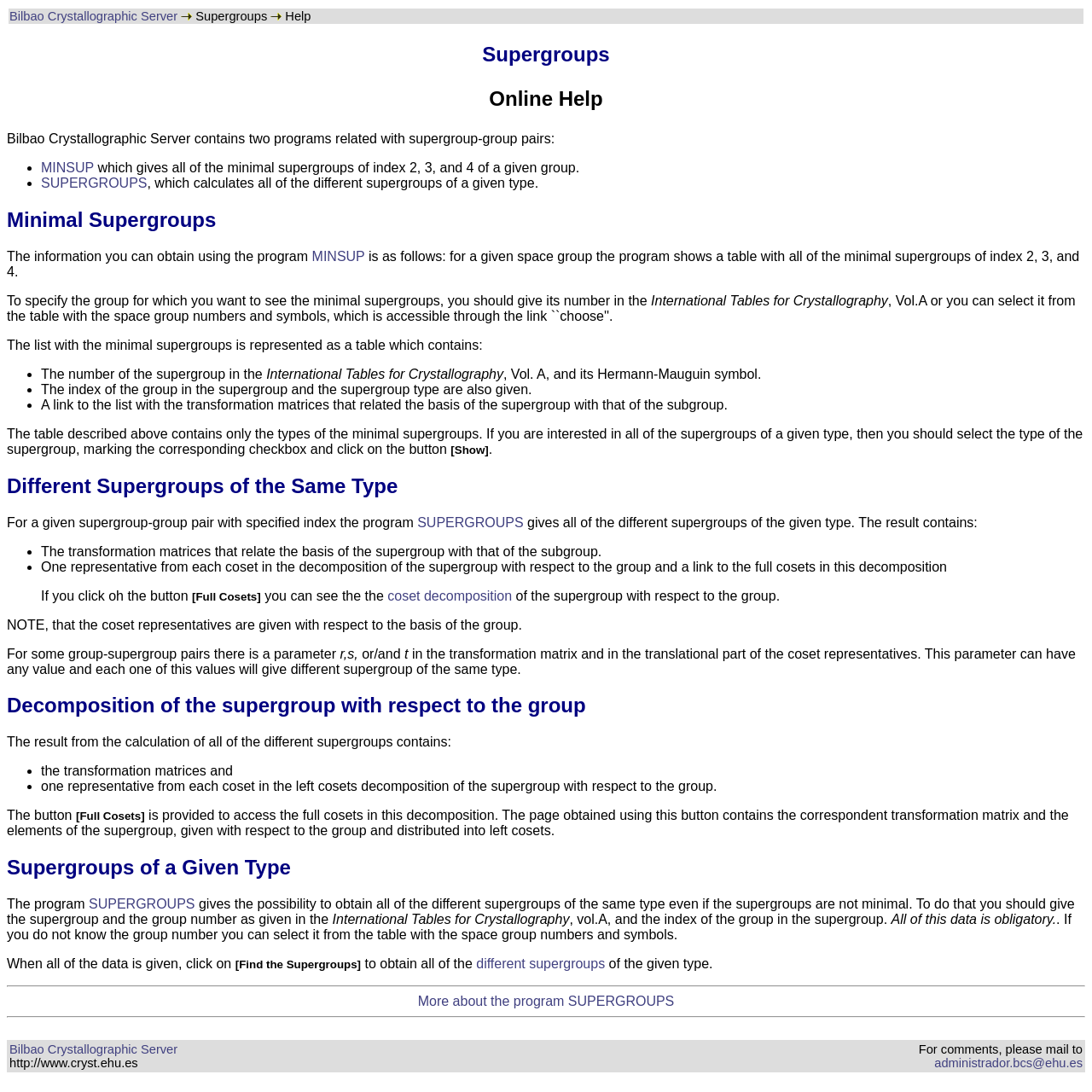Provide the bounding box coordinates of the HTML element described by the text: "SUPERGROUPS".

[0.038, 0.161, 0.135, 0.174]